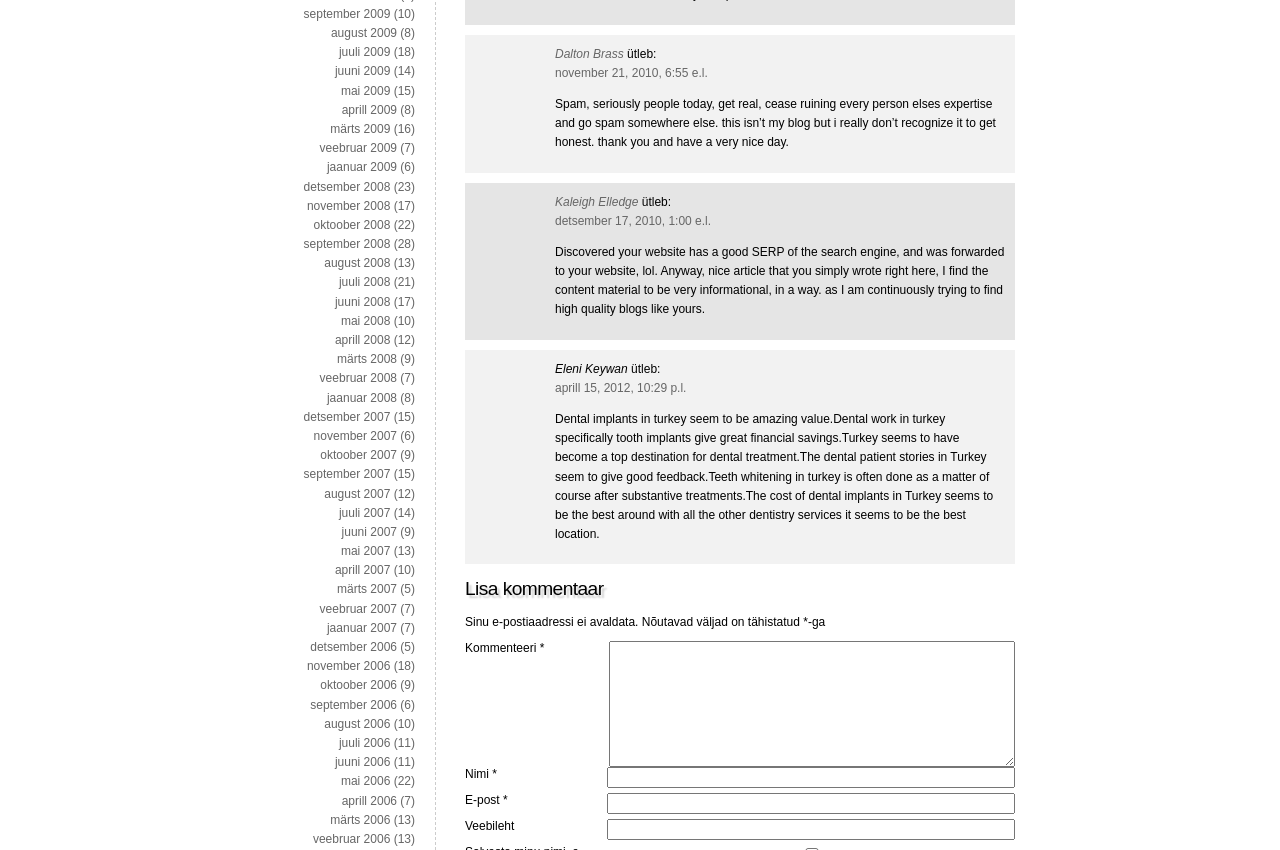Please find the bounding box coordinates of the element that must be clicked to perform the given instruction: "Enter your name in the 'Nimi' field". The coordinates should be four float numbers from 0 to 1, i.e., [left, top, right, bottom].

[0.474, 0.903, 0.793, 0.927]